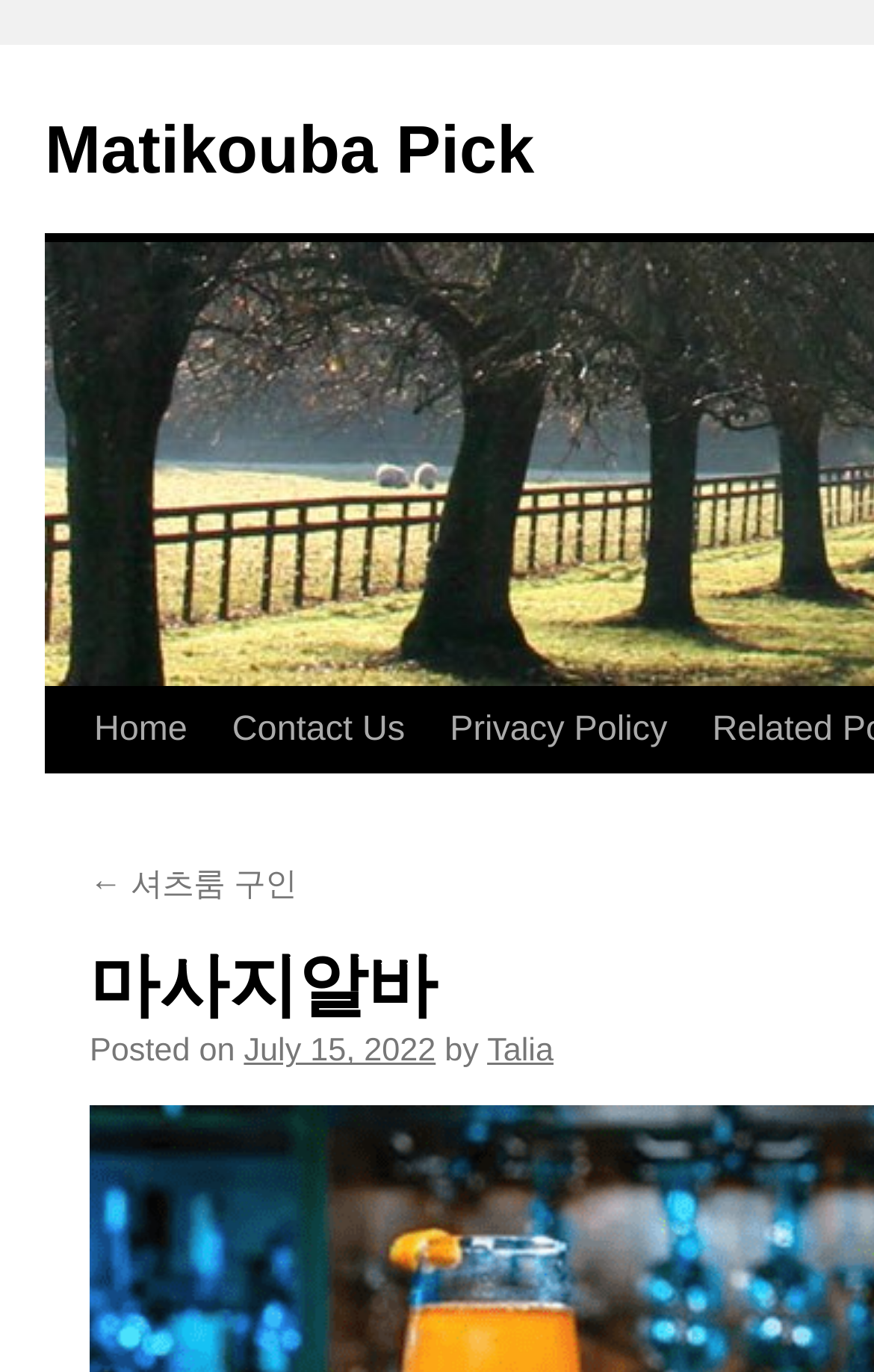When was the post published?
Please provide a comprehensive answer to the question based on the webpage screenshot.

I found the answer by looking at the link element with the text 'Posted on' and then finding the adjacent link element with the date 'July 15, 2022', which indicates the publication date of the post.